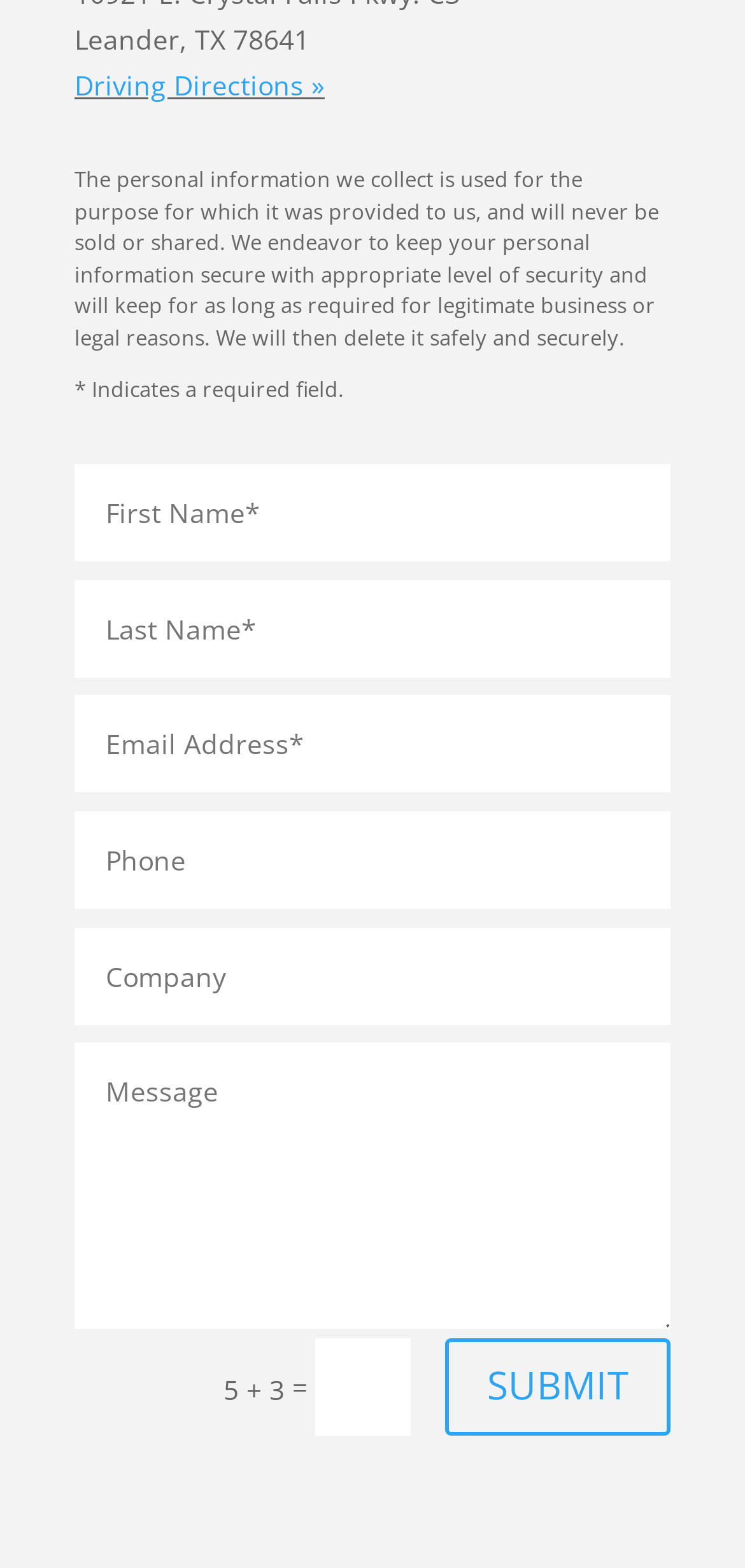Please answer the following question using a single word or phrase: 
What is the mathematical equation displayed on the webpage?

5 + 3